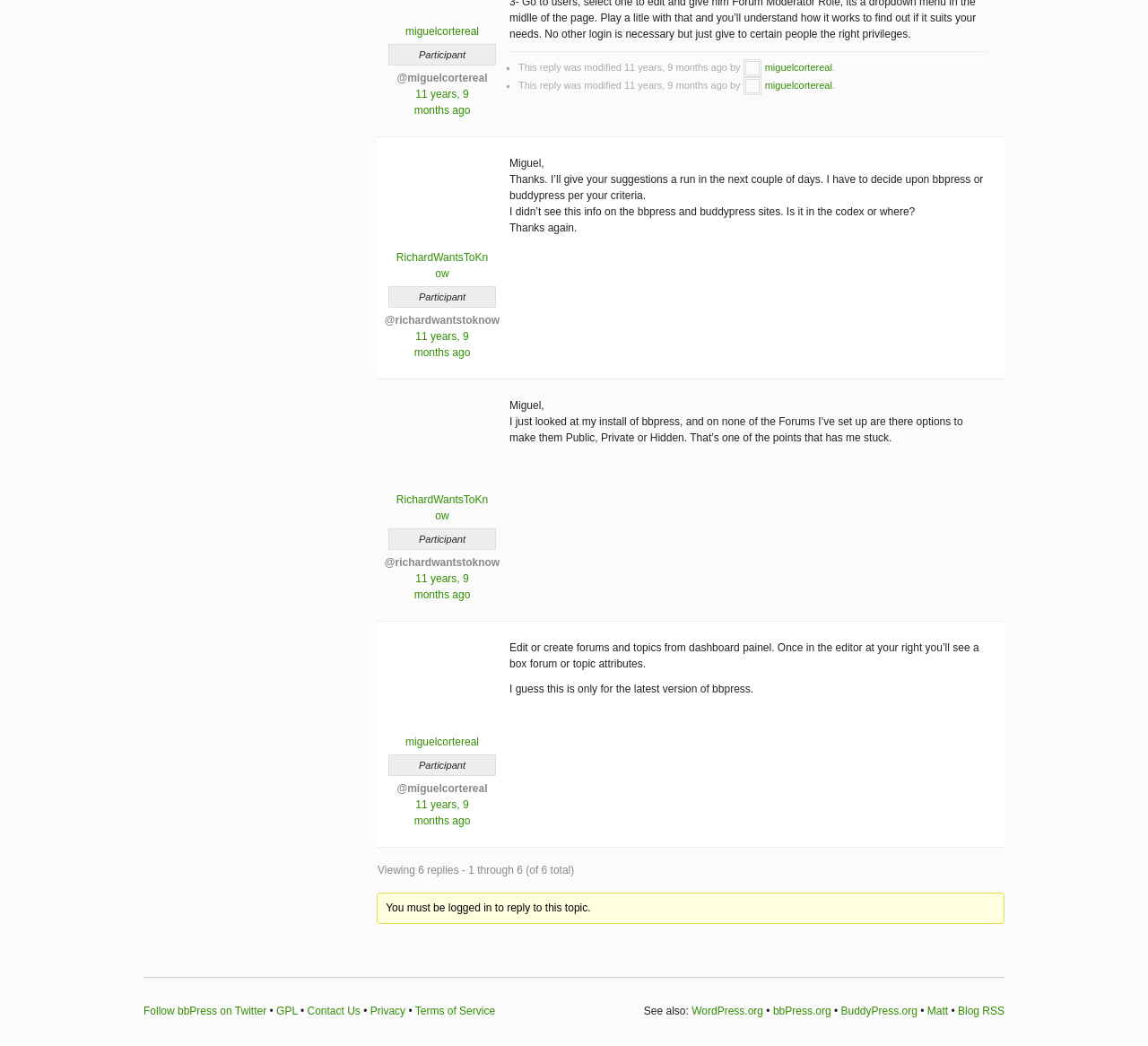Could you highlight the region that needs to be clicked to execute the instruction: "Reply to this topic"?

[0.336, 0.862, 0.515, 0.874]